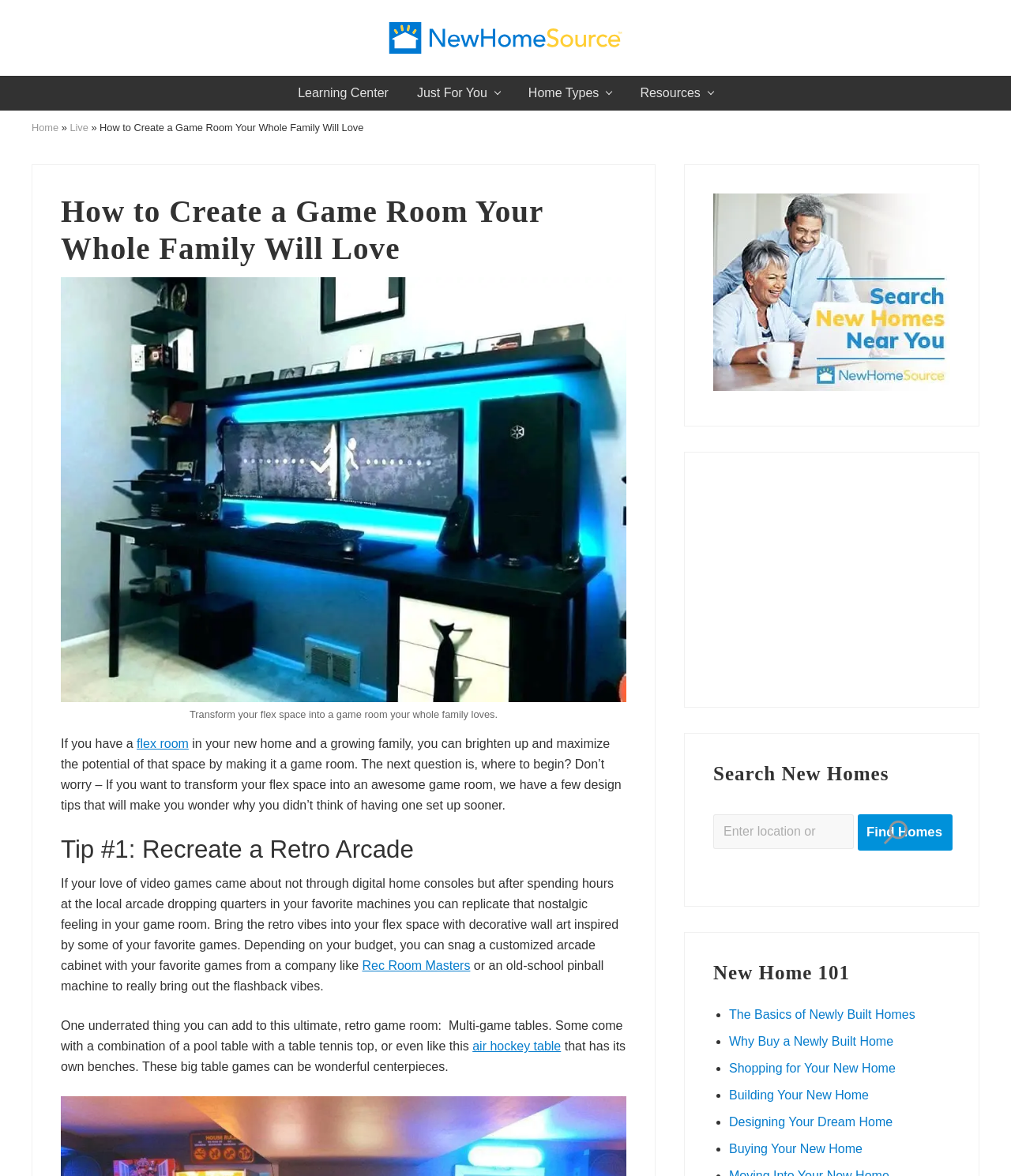Identify and provide the main heading of the webpage.

How to Create a Game Room Your Whole Family Will Love